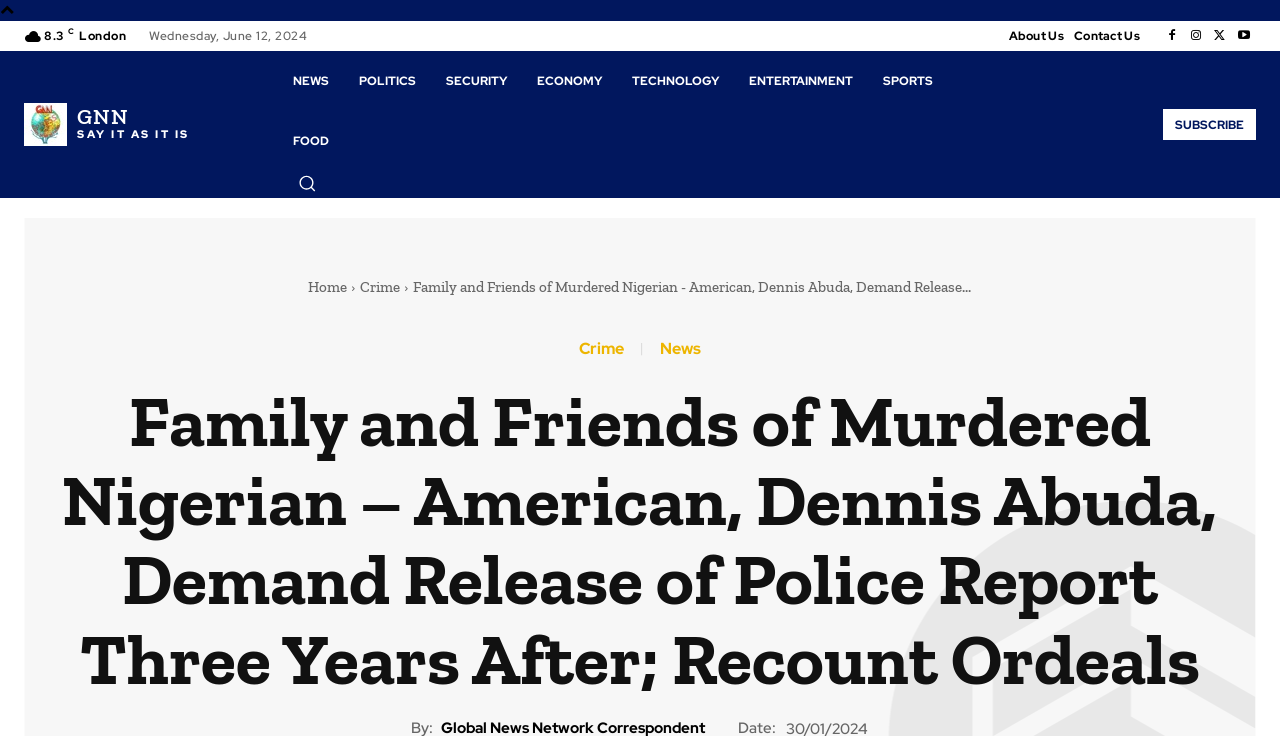Generate a thorough caption that explains the contents of the webpage.

The webpage appears to be a news article from the Global News Network. At the top left corner, there is a logo of the news network, accompanied by a navigation menu with links to various sections such as NEWS, POLITICS, SECURITY, and more. Below the logo, there is a search button with a magnifying glass icon.

On the top right corner, there are social media links and a subscribe button. Below these links, there is a horizontal menu with links to Home, Crime, and other categories.

The main article title, "Family and Friends of Murdered Nigerian – American, Dennis Abuda, Demand Release of Police Report Three Years After; Recount Ordeals", is prominently displayed in the middle of the page. The article text begins below the title, with the first few lines describing the story of Prince Dennis Eloniyo Abuda, a Nigerian American who was murdered three years ago.

There are several links and buttons scattered throughout the page, including links to related news categories and a "About Us" and "Contact Us" link at the top right corner. The page also features a date and time stamp, "Wednesday, June 12, 2024", at the top center.